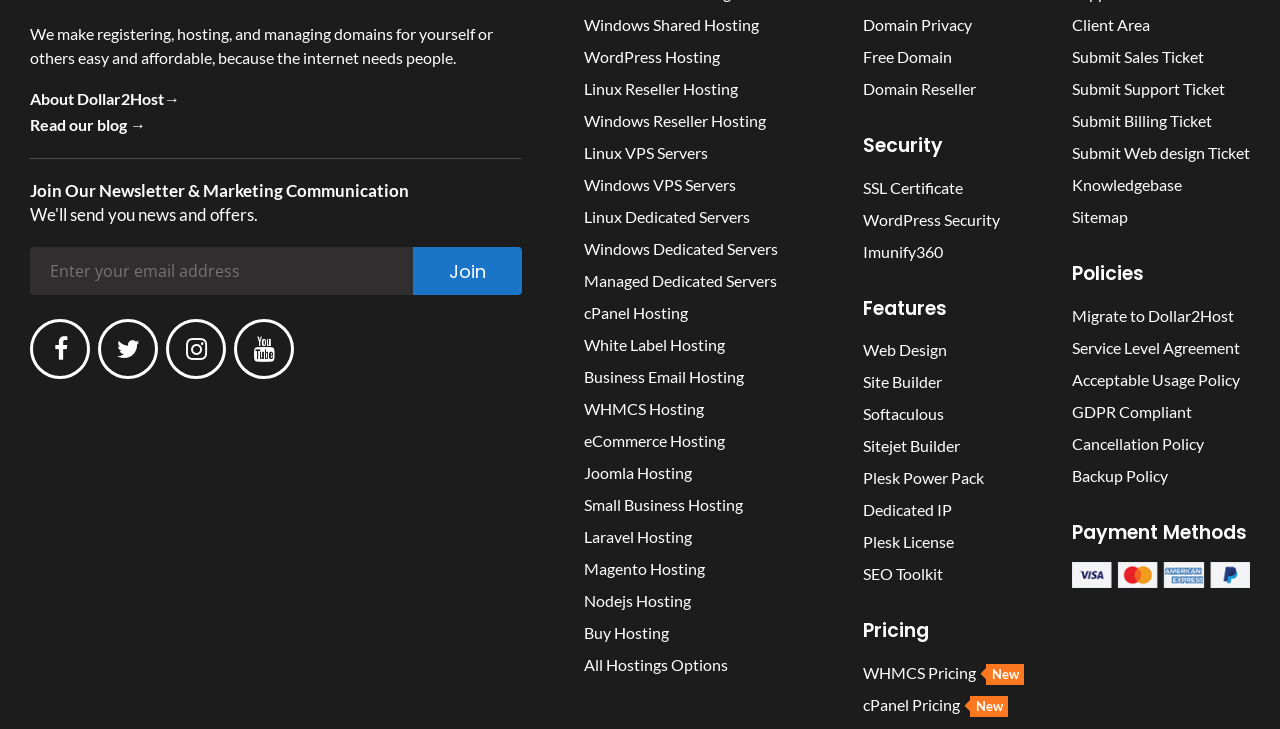Using details from the image, please answer the following question comprehensively:
What types of hosting options are available?

The webpage lists various hosting options, including Windows Shared Hosting, WordPress Hosting, Linux Reseller Hosting, Windows Reseller Hosting, Linux VPS Servers, Windows VPS Servers, Linux Dedicated Servers, Windows Dedicated Servers, Managed Dedicated Servers, cPanel Hosting, White Label Hosting, Business Email Hosting, WHMCS Hosting, eCommerce Hosting, Joomla Hosting, Small Business Hosting, Laravel Hosting, Magento Hosting, and Nodejs Hosting.